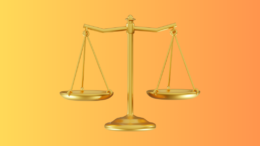What is the color of the background?
Using the picture, provide a one-word or short phrase answer.

Yellow to orange